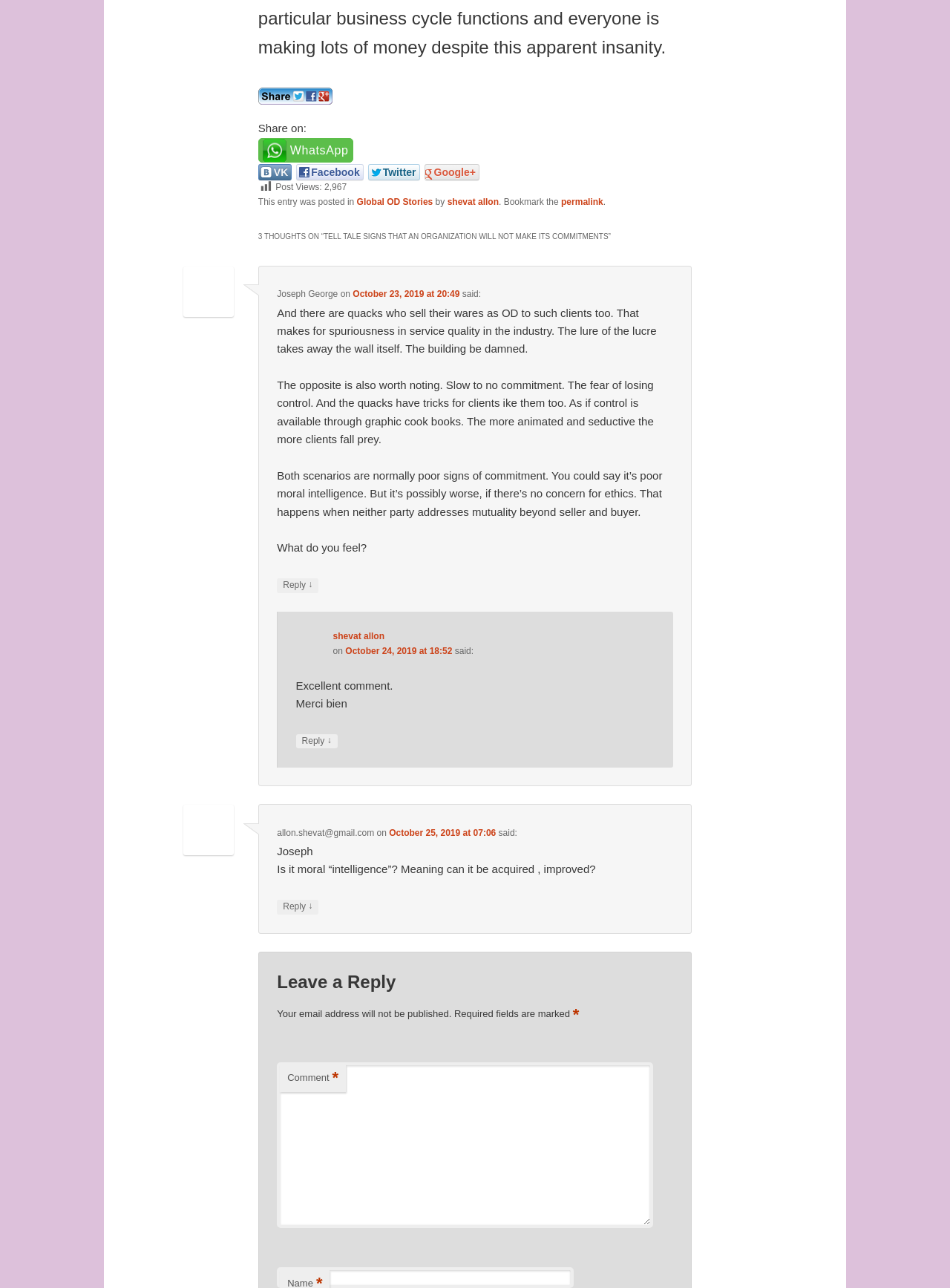Based on the visual content of the image, answer the question thoroughly: What is the date of the latest comment?

I looked at the dates associated with each comment and found that the latest one is October 25, 2019, which is the date of the comment by allon.shevat@gmail.com.